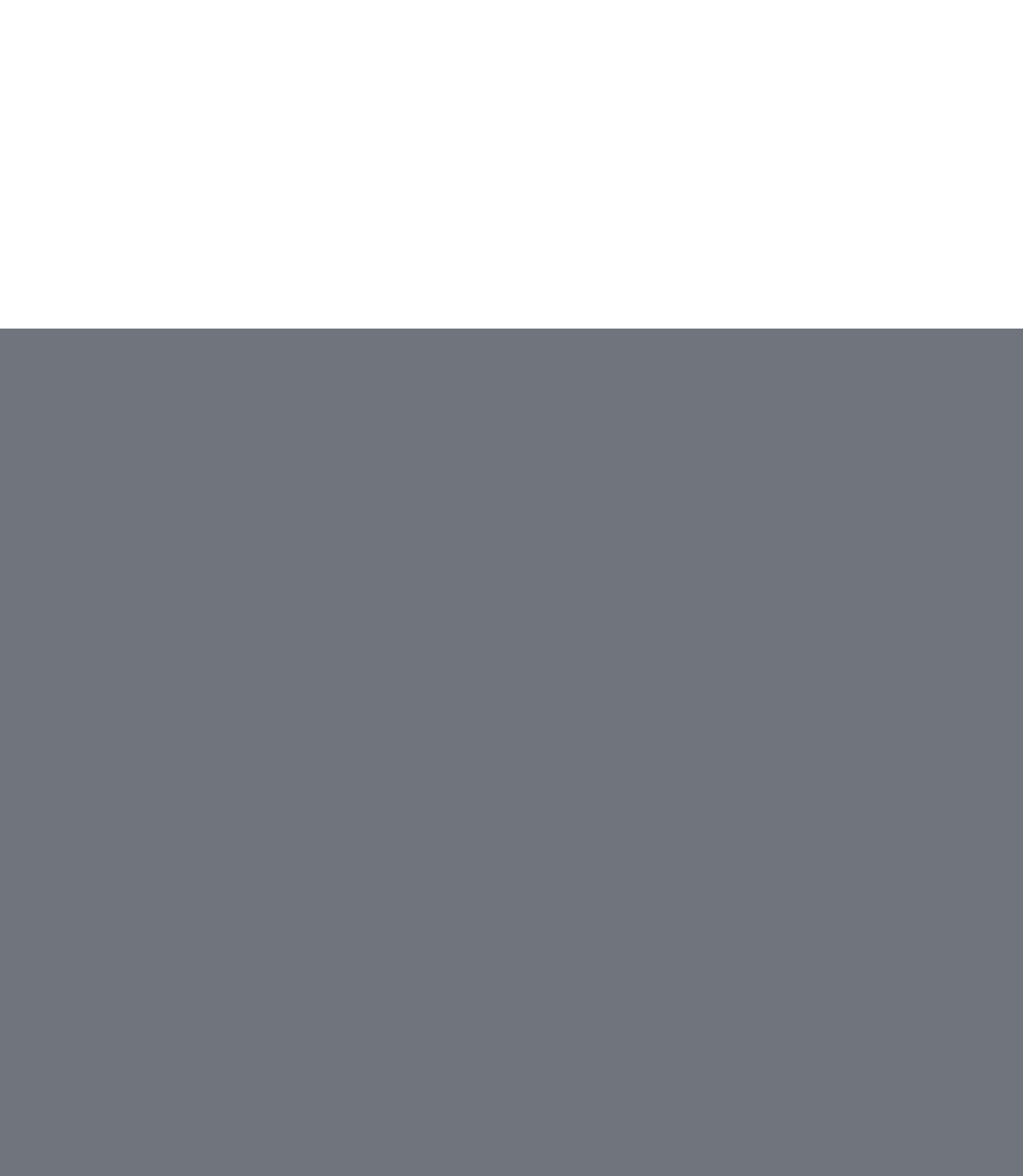What is the phone number listed on this webpage?
Examine the screenshot and reply with a single word or phrase.

(770) 393-9000